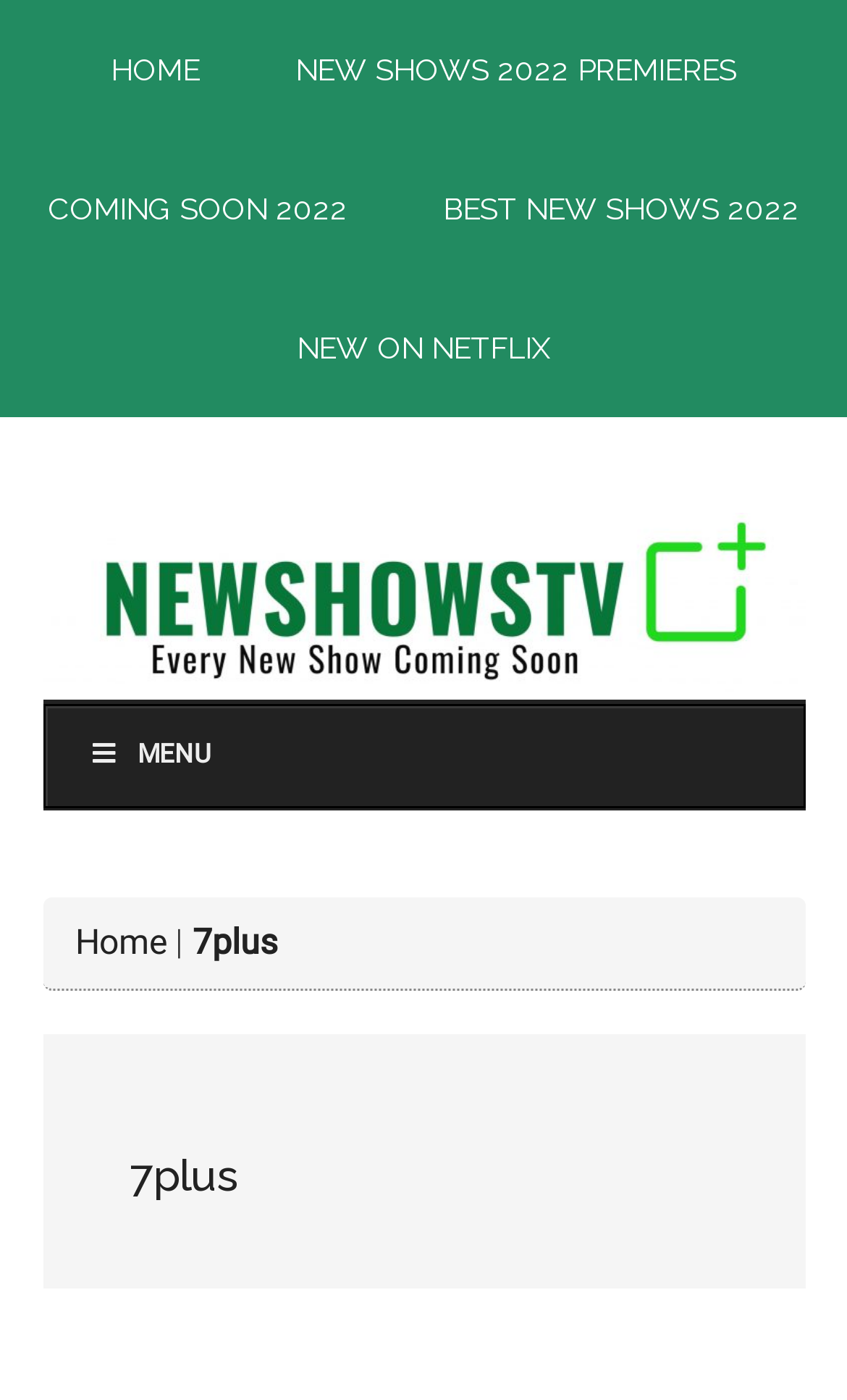What is the main navigation menu?
Examine the screenshot and reply with a single word or phrase.

Main